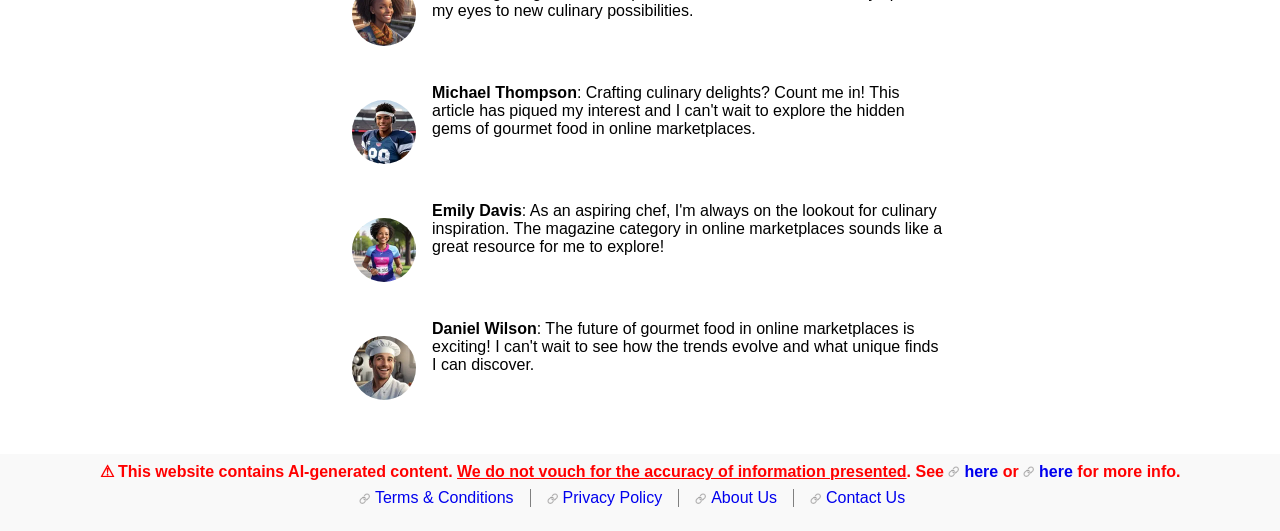Provide a brief response to the question below using a single word or phrase: 
What is the warning message at the bottom of the page?

This website contains AI-generated content.